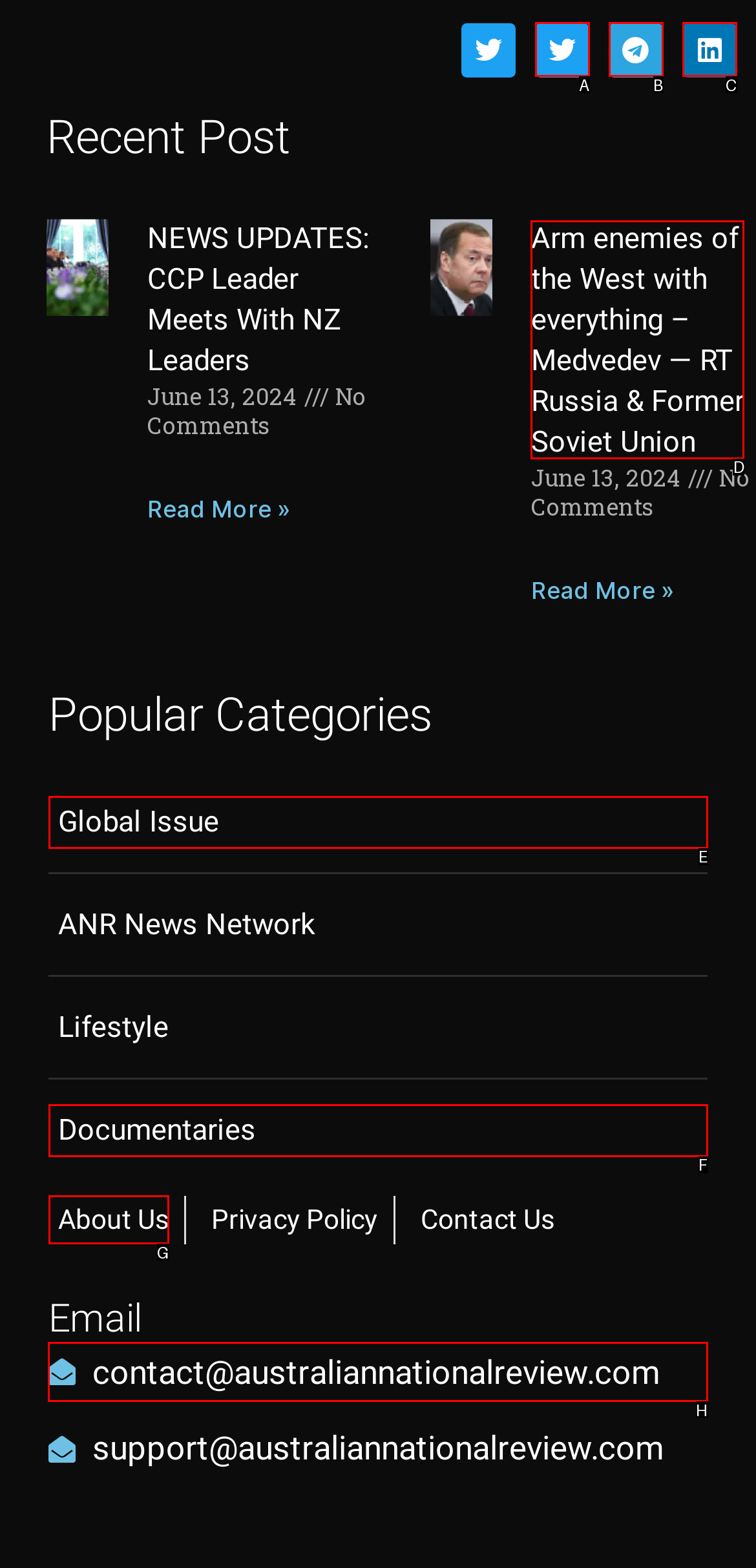Identify the HTML element to click to fulfill this task: Contact us via email
Answer with the letter from the given choices.

H